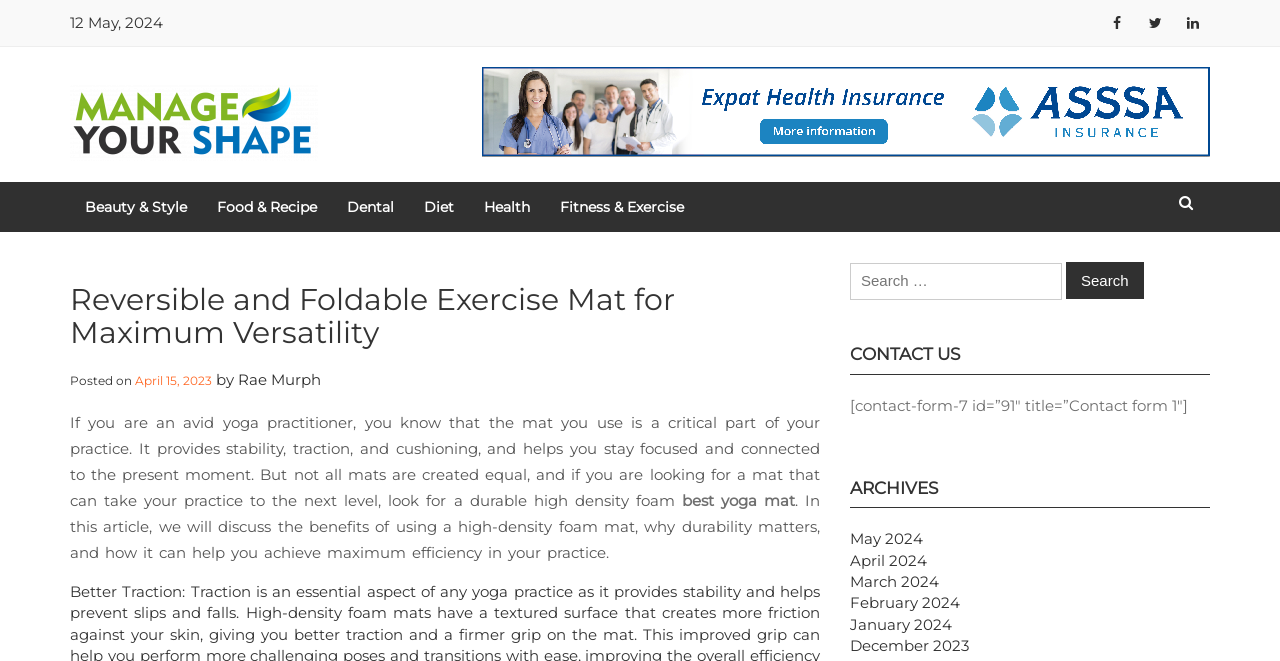Please specify the bounding box coordinates of the region to click in order to perform the following instruction: "Click on the 'CONTACT US' heading".

[0.664, 0.522, 0.945, 0.567]